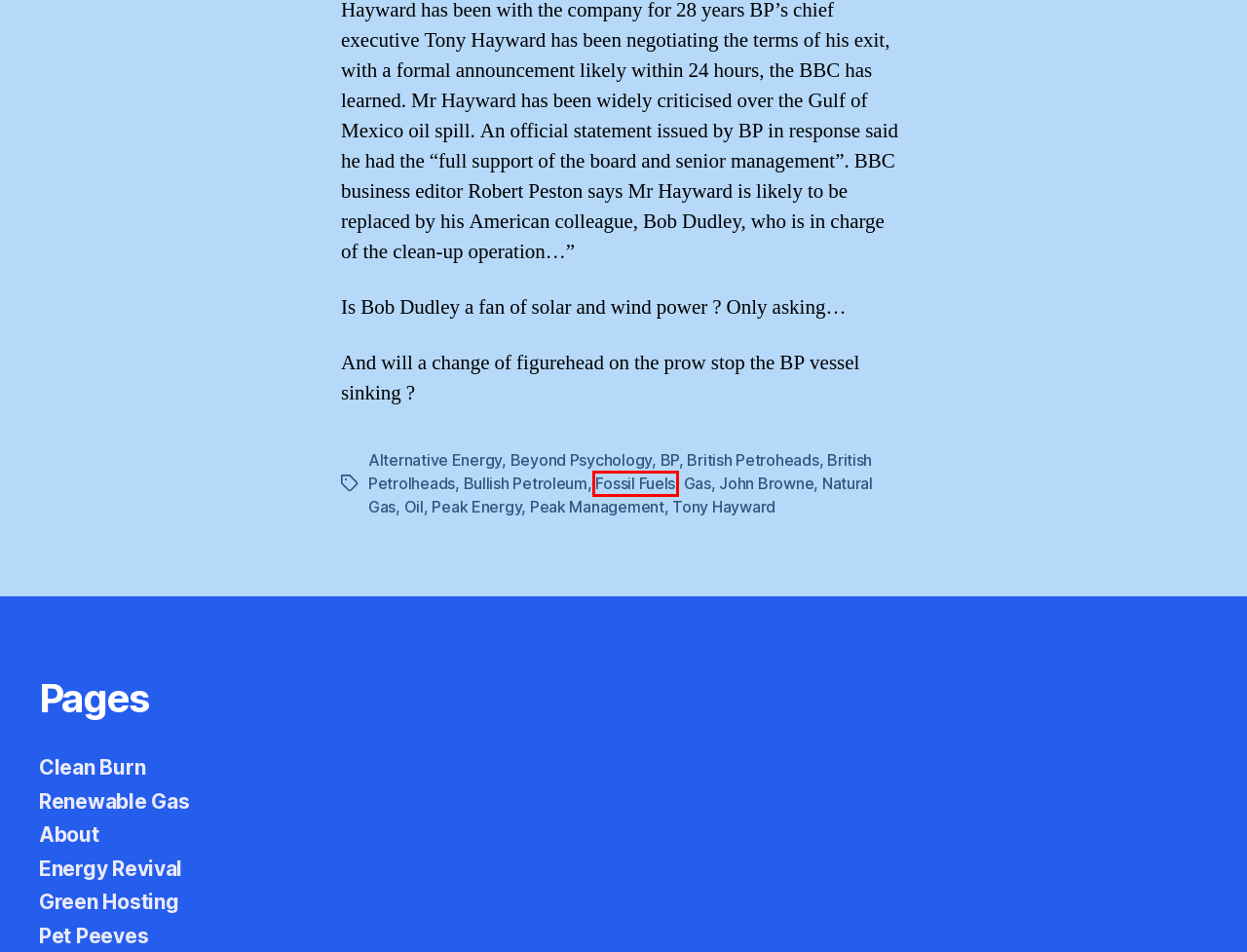Assess the screenshot of a webpage with a red bounding box and determine which webpage description most accurately matches the new page after clicking the element within the red box. Here are the options:
A. Gas – Jo Abbess
B. John Browne – Jo Abbess
C. British Petrolheads – Jo Abbess
D. Fossil Fuels – Jo Abbess
E. Bullish Petroleum – Jo Abbess
F. Natural Gas – Jo Abbess
G. Alternative Energy – Jo Abbess
H. Peak Energy – Jo Abbess

D